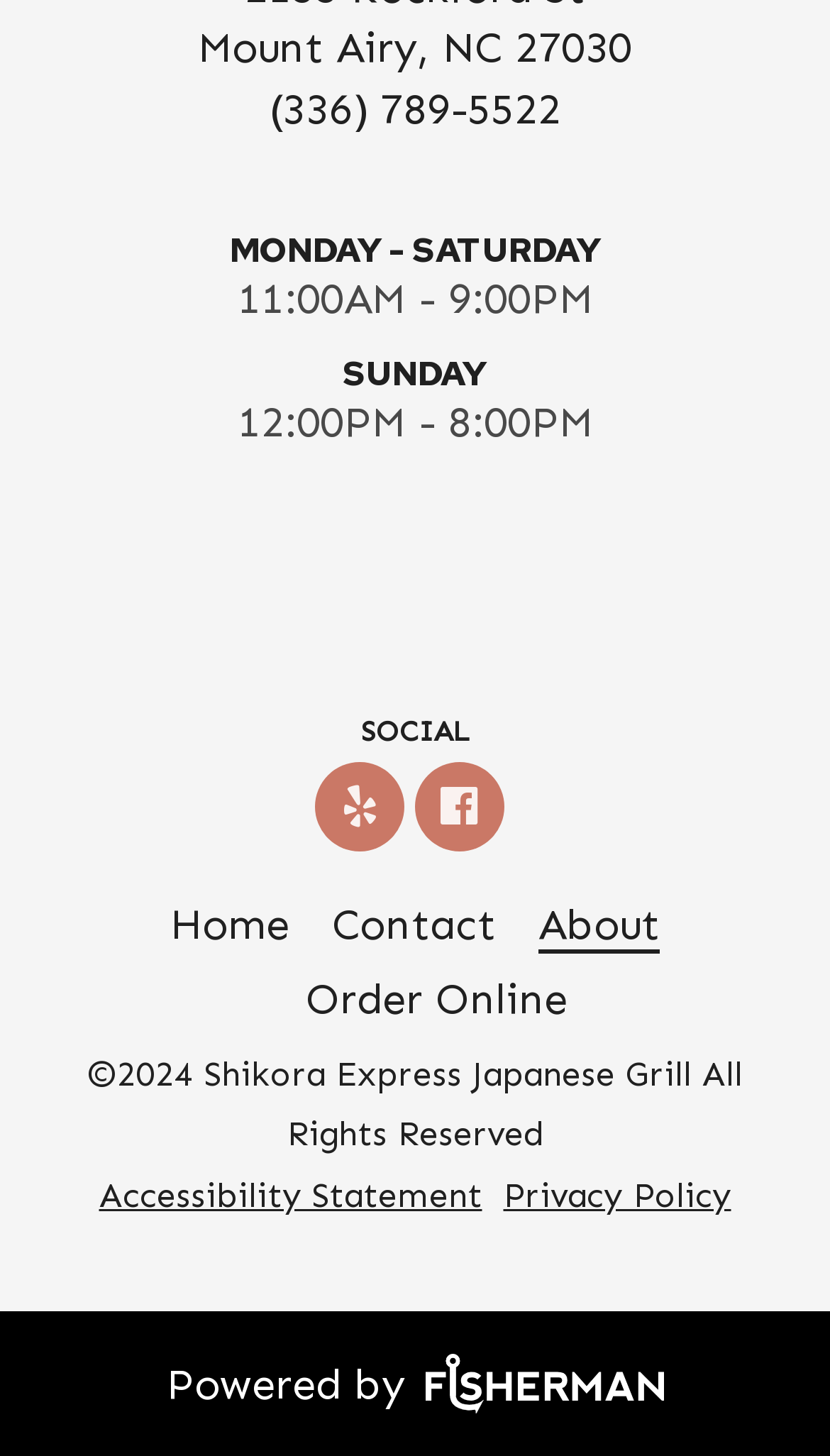What are the social media platforms linked on the webpage?
Answer the question based on the image using a single word or a brief phrase.

Yelp and Facebook